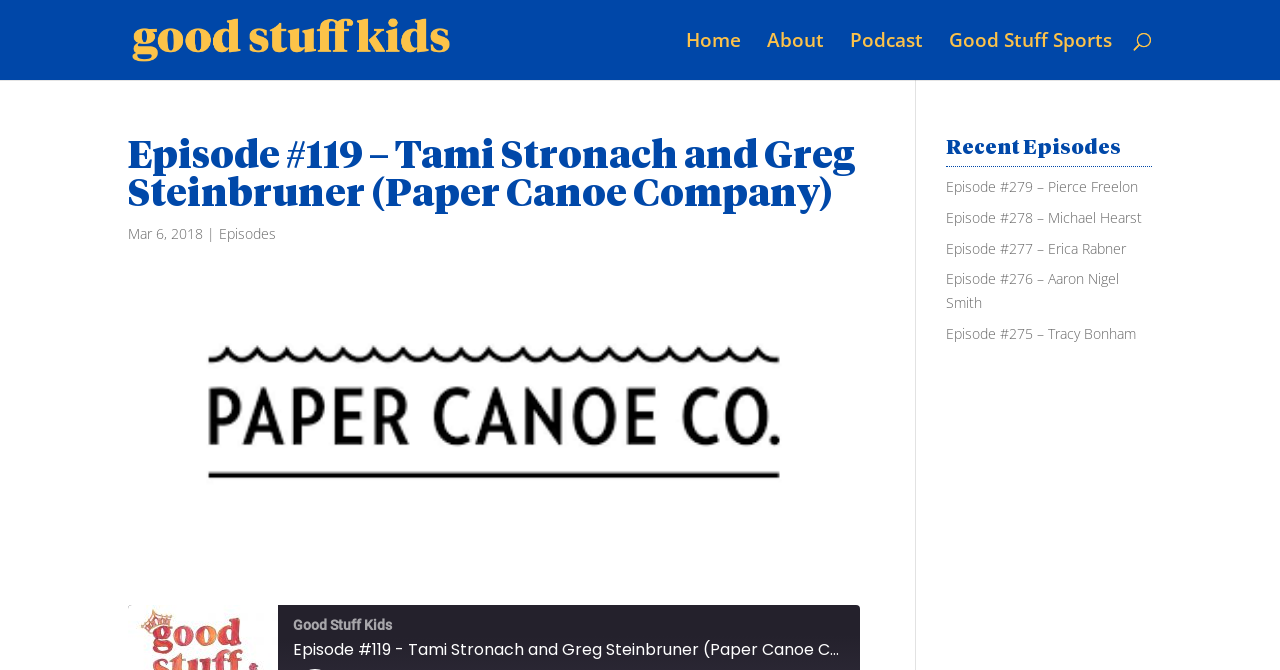Determine the bounding box coordinates for the area that should be clicked to carry out the following instruction: "go to home page".

[0.536, 0.027, 0.579, 0.119]